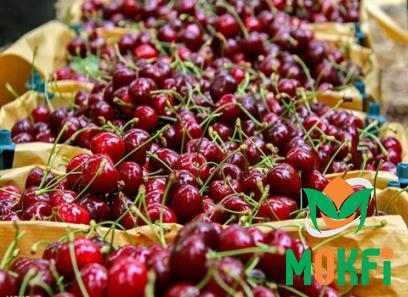Please provide a comprehensive response to the question based on the details in the image: What material are the crates made of?

The caption explicitly states that the cherries are 'displayed in wooden crates', implying that the crates are made of wood.